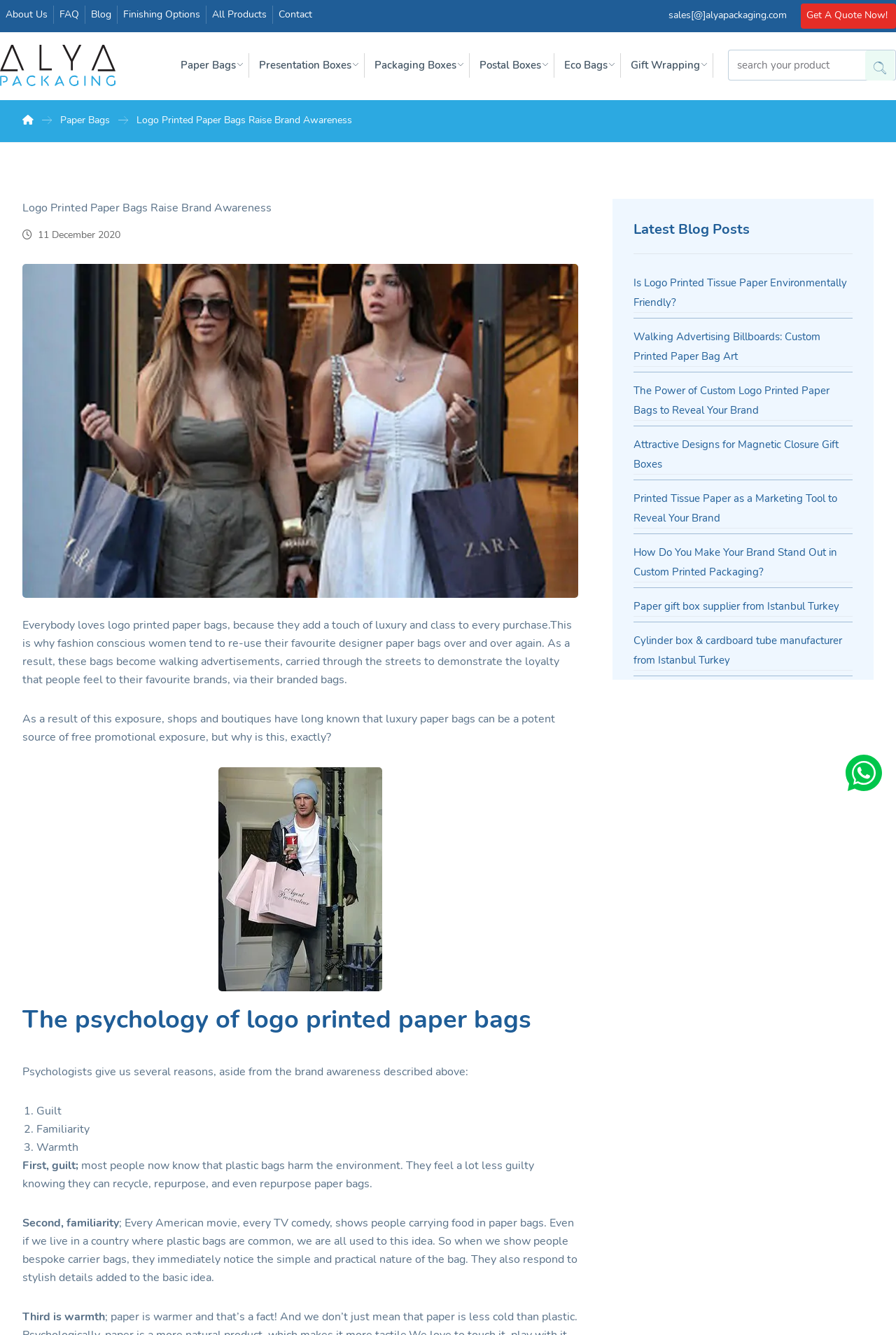Find the bounding box coordinates of the element to click in order to complete this instruction: "Contact us". The bounding box coordinates must be four float numbers between 0 and 1, denoted as [left, top, right, bottom].

[0.305, 0.004, 0.355, 0.018]